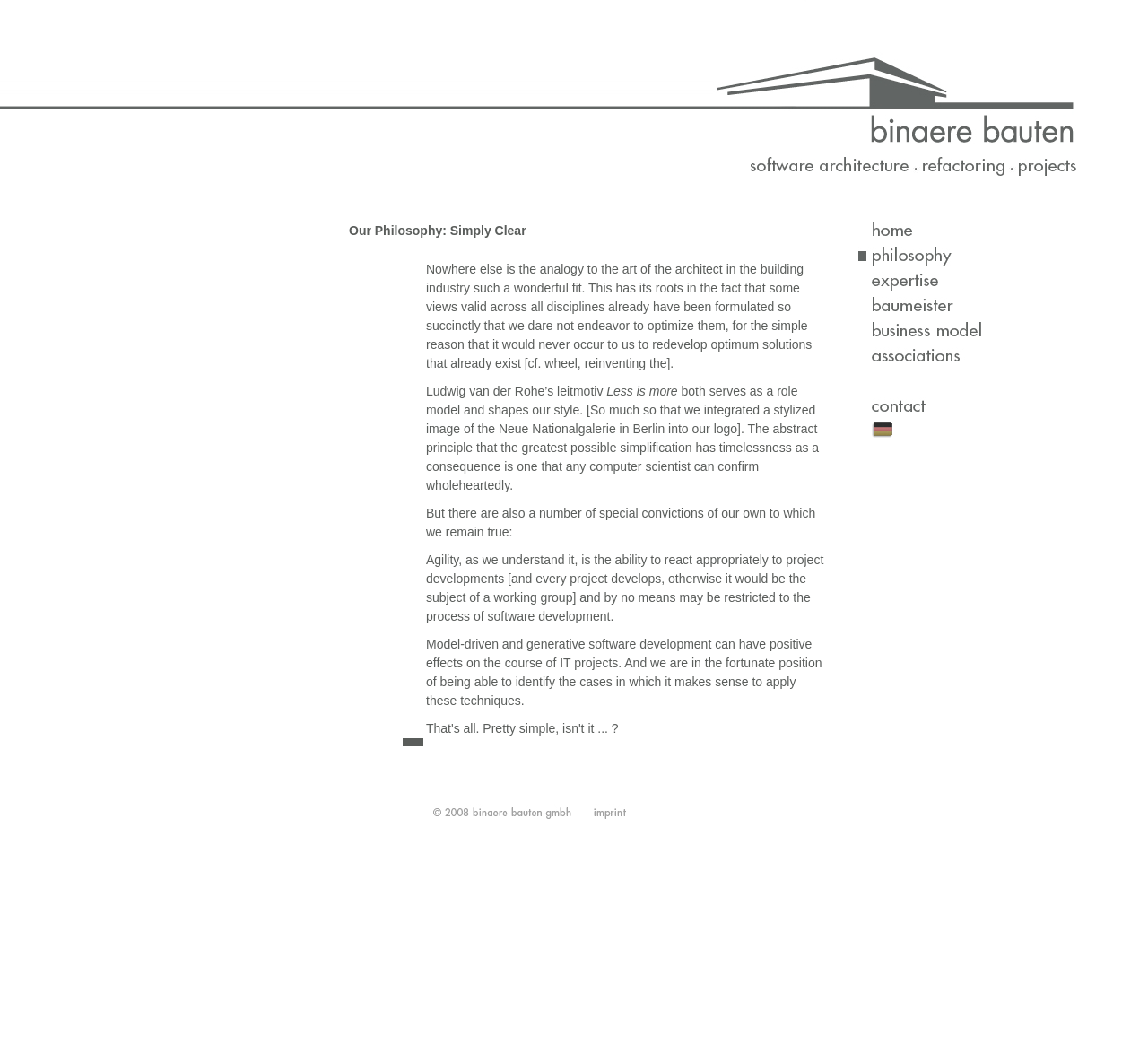What is the name of the building in Berlin mentioned?
Using the visual information, respond with a single word or phrase.

Neue Nationalgalerie